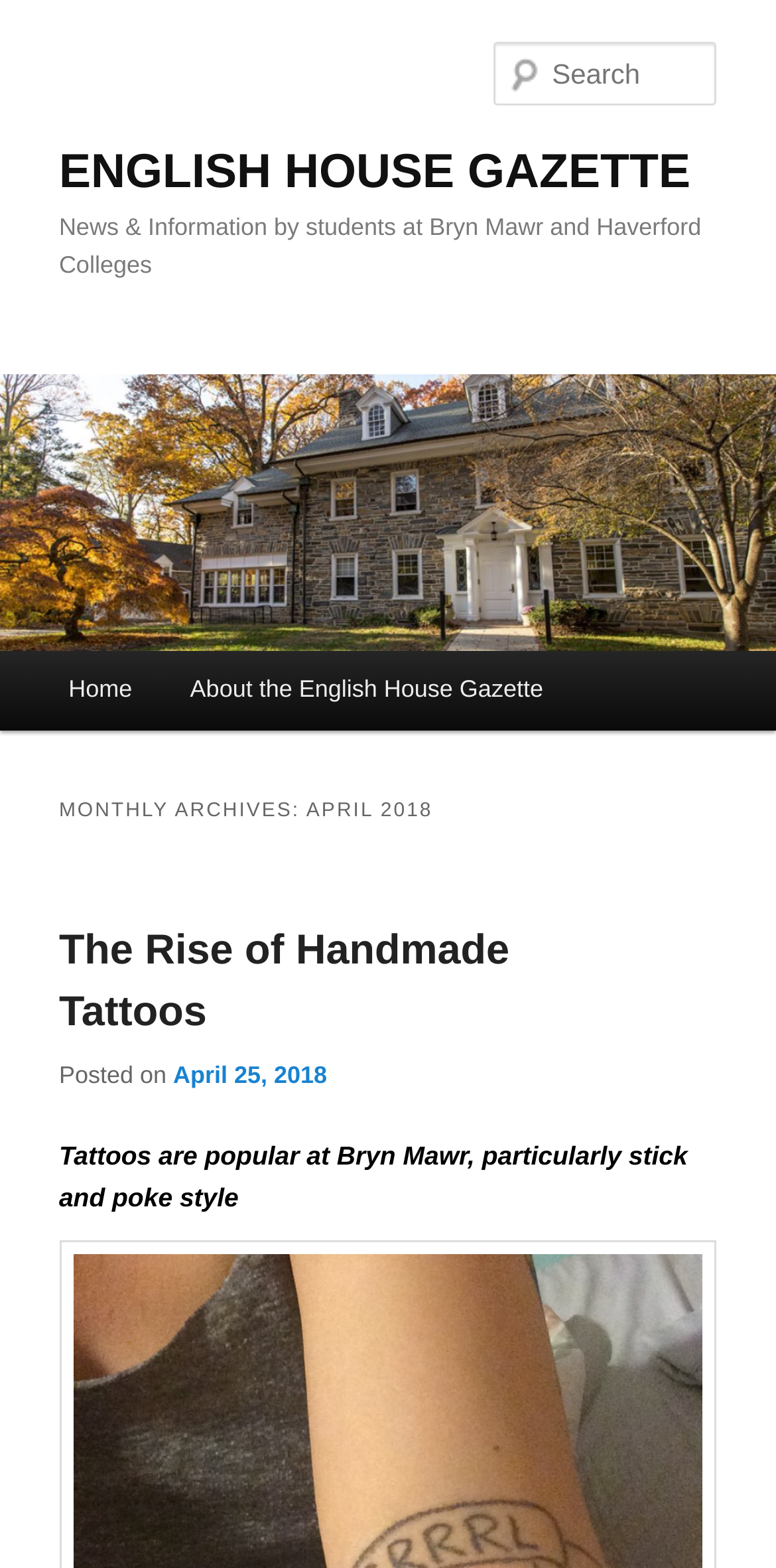Extract the bounding box coordinates for the described element: "Home". The coordinates should be represented as four float numbers between 0 and 1: [left, top, right, bottom].

[0.051, 0.416, 0.208, 0.467]